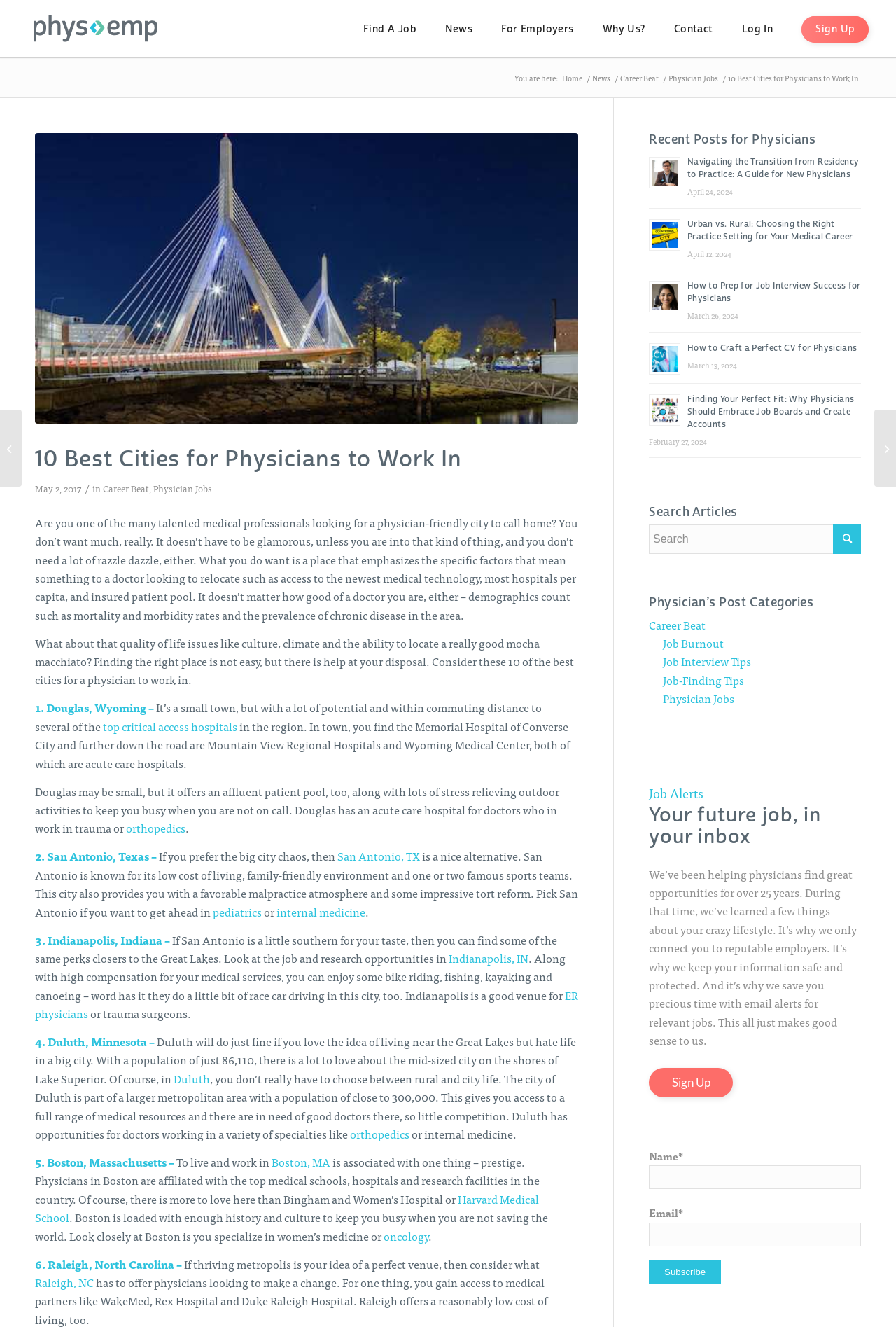Extract the top-level heading from the webpage and provide its text.

10 Best Cities for Physicians to Work In